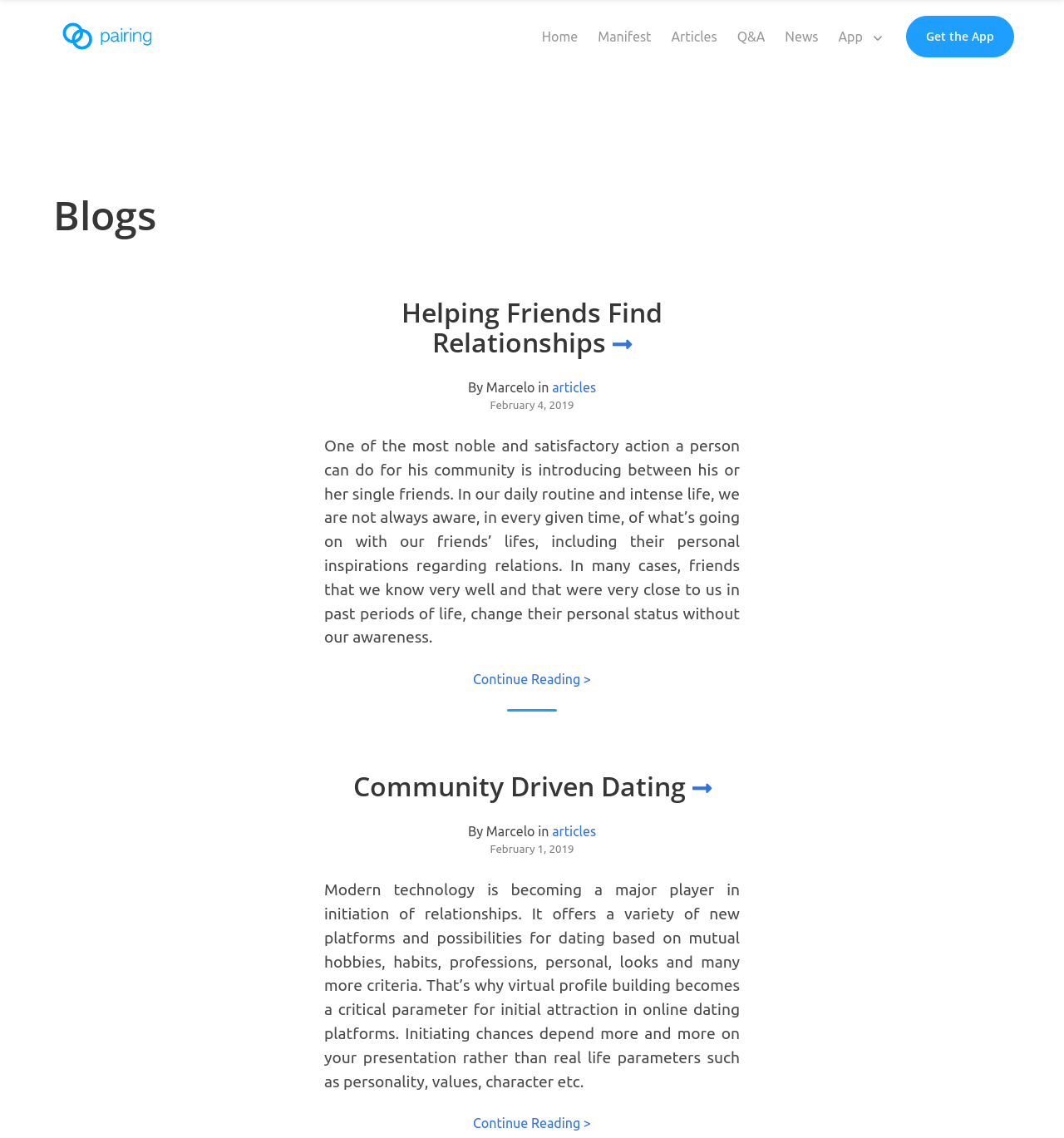Please provide the bounding box coordinates for the element that needs to be clicked to perform the instruction: "Get the App". The coordinates must consist of four float numbers between 0 and 1, formatted as [left, top, right, bottom].

[0.842, 0.008, 0.962, 0.056]